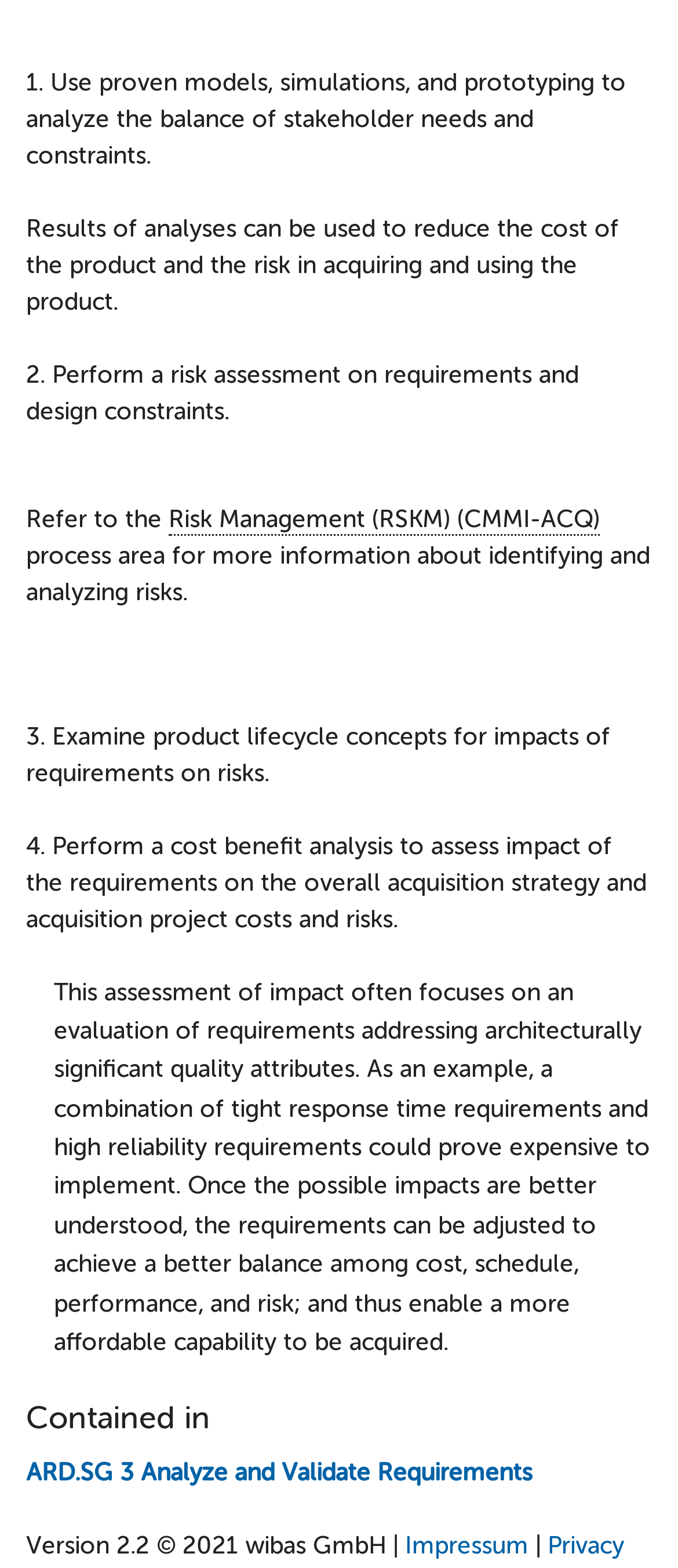What is the name of the process area for more information about identifying and analyzing risks?
Carefully analyze the image and provide a detailed answer to the question.

The name of the process area for more information about identifying and analyzing risks is Risk Management (RSKM), as mentioned in the second point of the webpage and linked to the CMMI-ACQ.